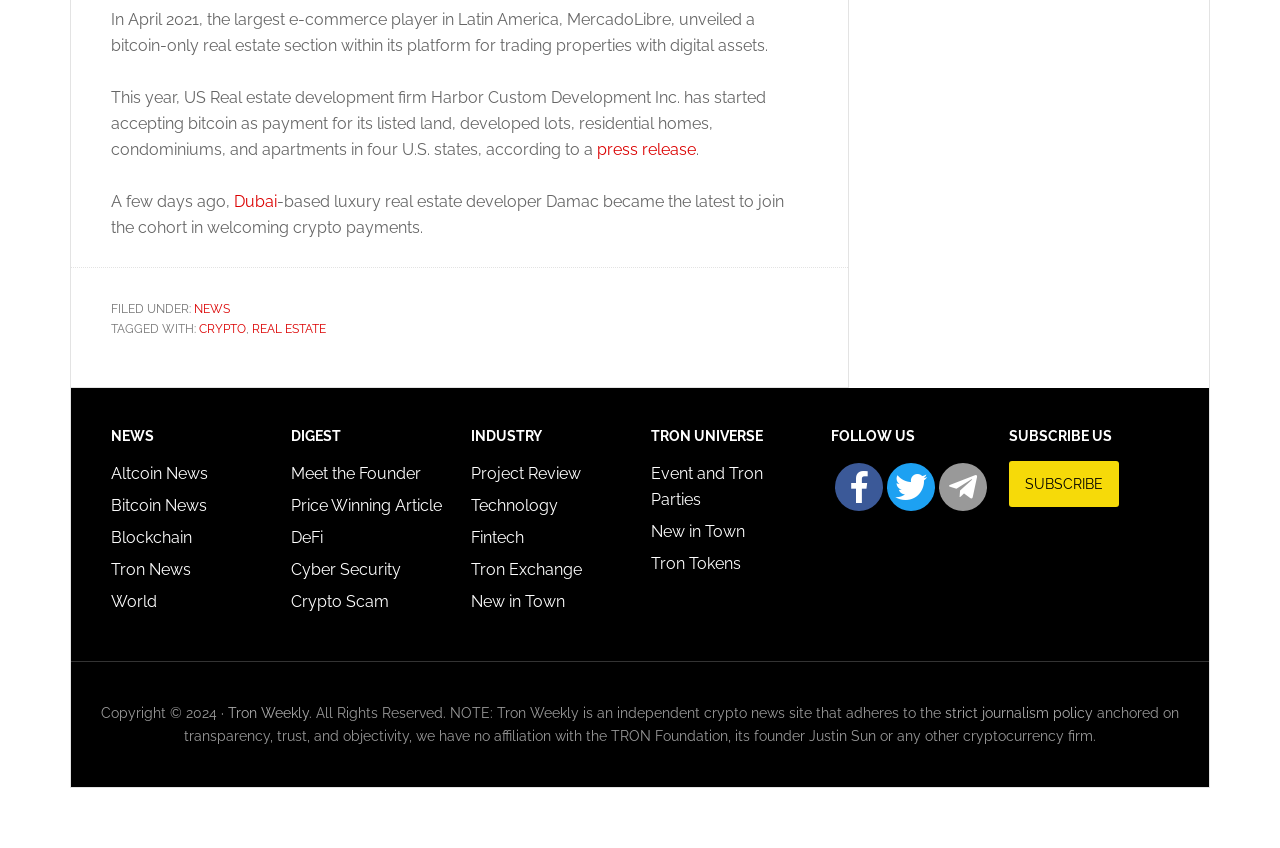Show me the bounding box coordinates of the clickable region to achieve the task as per the instruction: "Follow on Facebook".

[0.664, 0.555, 0.678, 0.593]